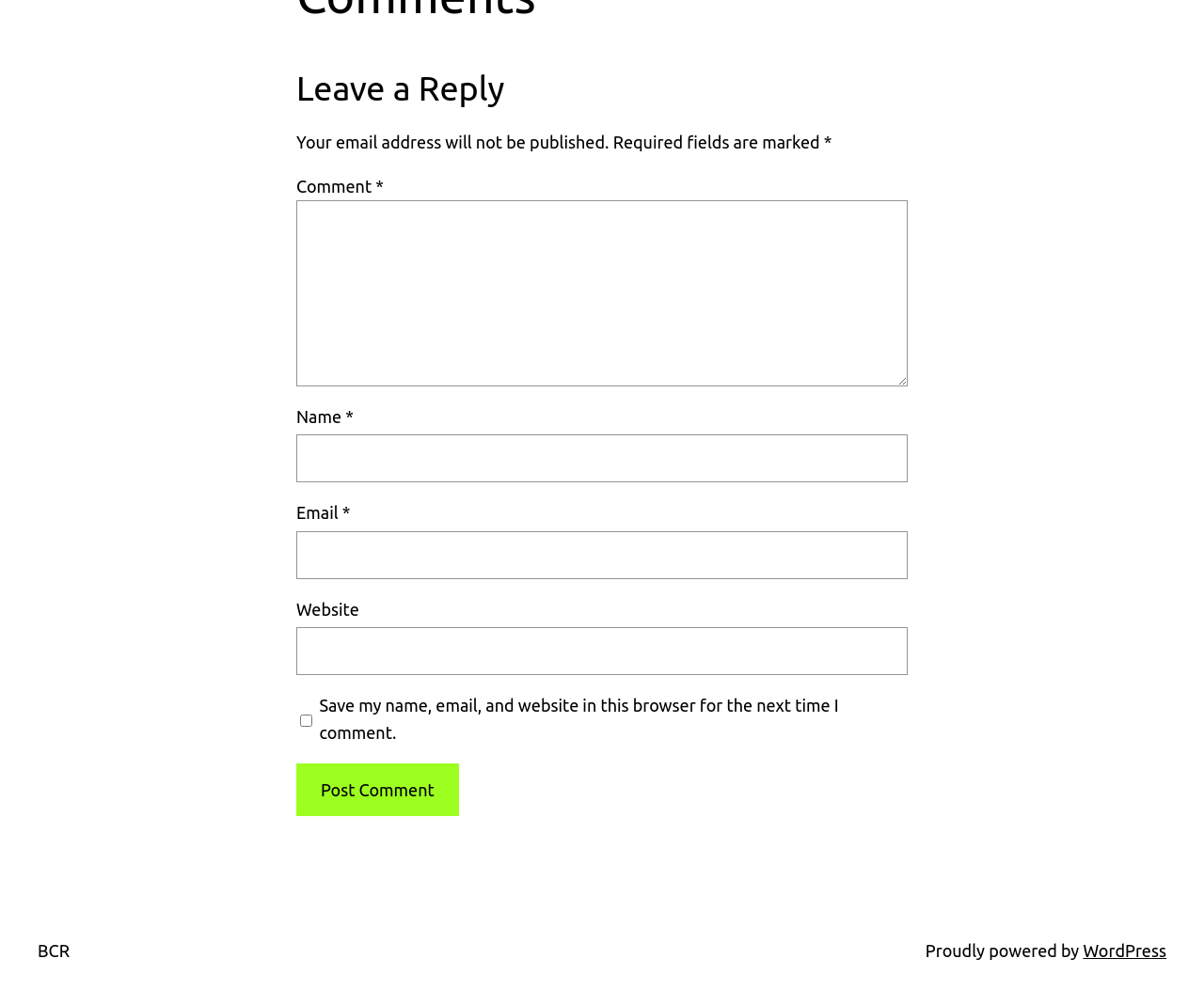Based on the image, please elaborate on the answer to the following question:
What is the button at the bottom for?

The button at the bottom of the webpage is labeled 'Post Comment', which suggests that its purpose is to submit the comment information entered in the textboxes.